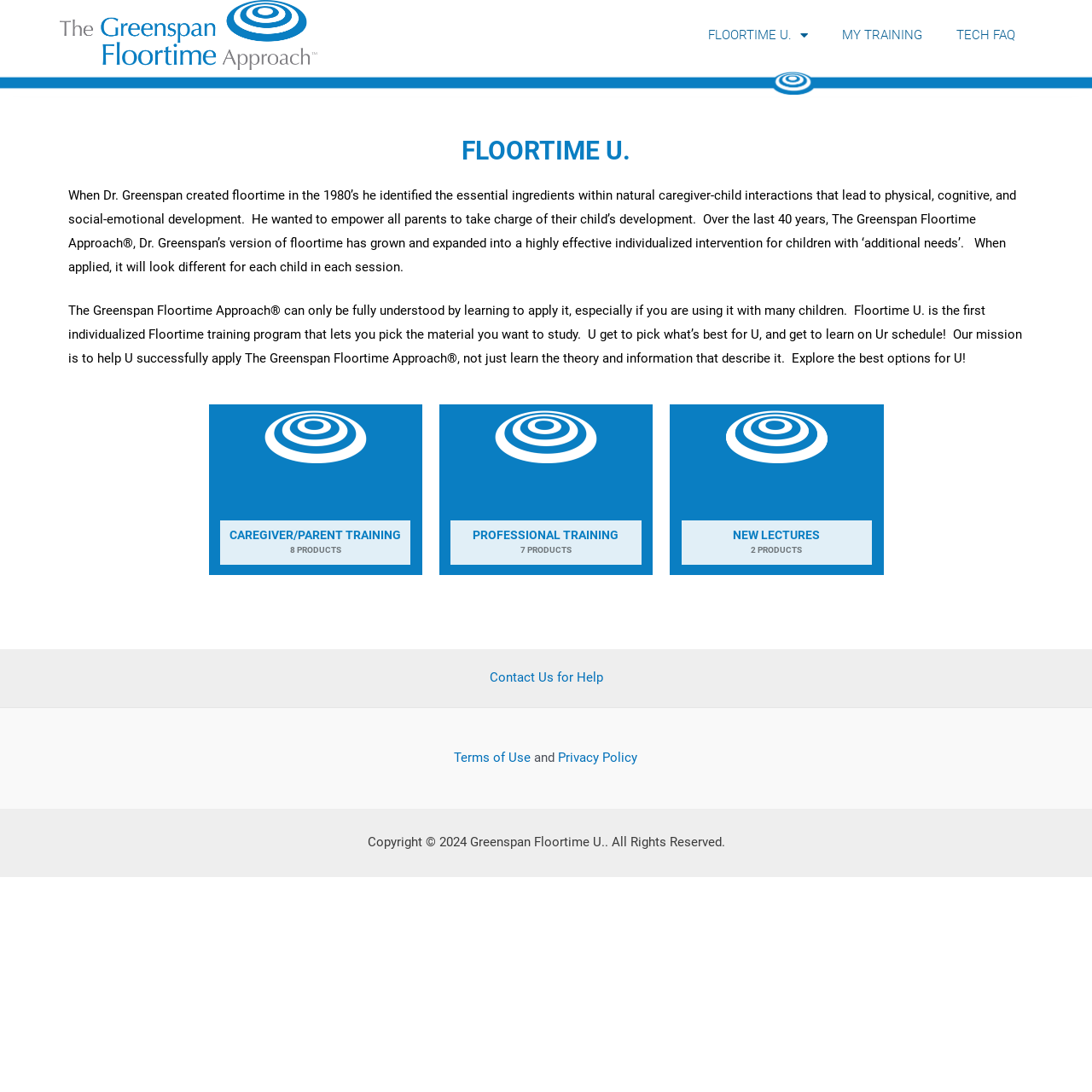Identify the bounding box coordinates for the region of the element that should be clicked to carry out the instruction: "Learn about Professional Training". The bounding box coordinates should be four float numbers between 0 and 1, i.e., [left, top, right, bottom].

[0.402, 0.37, 0.598, 0.536]